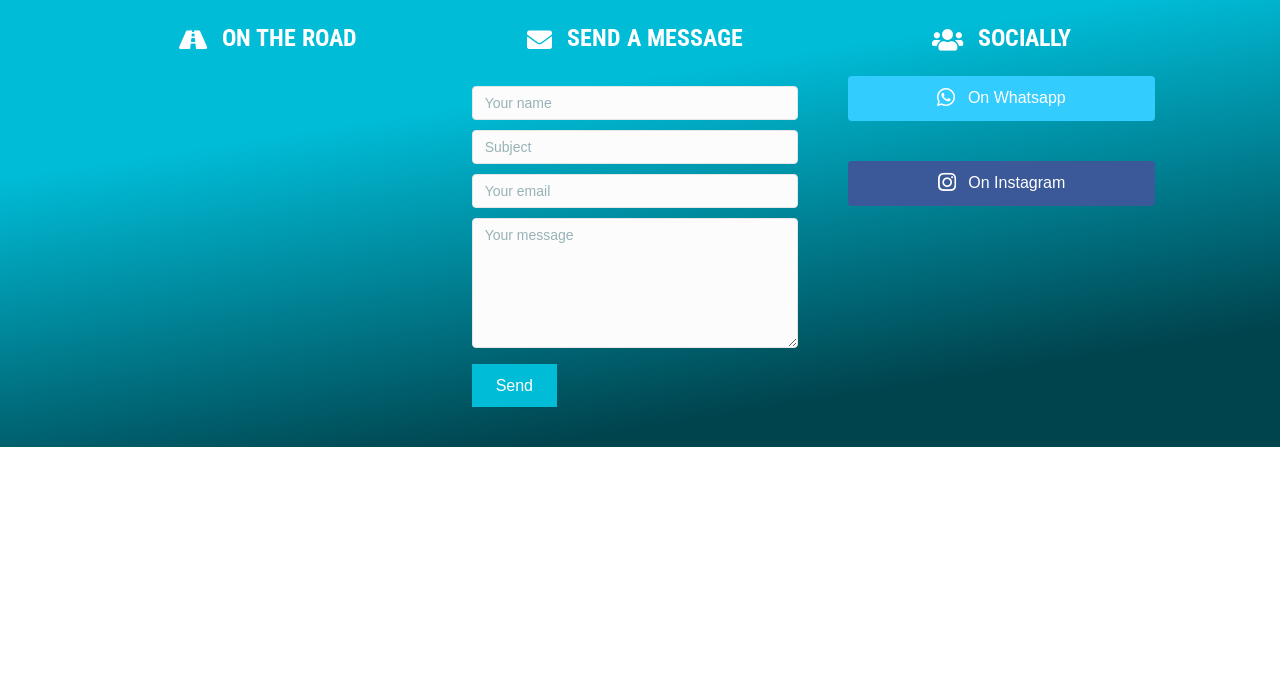Identify the bounding box coordinates for the region of the element that should be clicked to carry out the instruction: "Open On Whatsapp". The bounding box coordinates should be four float numbers between 0 and 1, i.e., [left, top, right, bottom].

[0.663, 0.112, 0.902, 0.177]